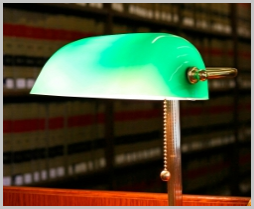Using the information from the screenshot, answer the following question thoroughly:
What type of environment is hinted at in the background?

The organized rows of books or files in the background suggest a setting conducive to reading or study, which is commonly associated with libraries or offices.